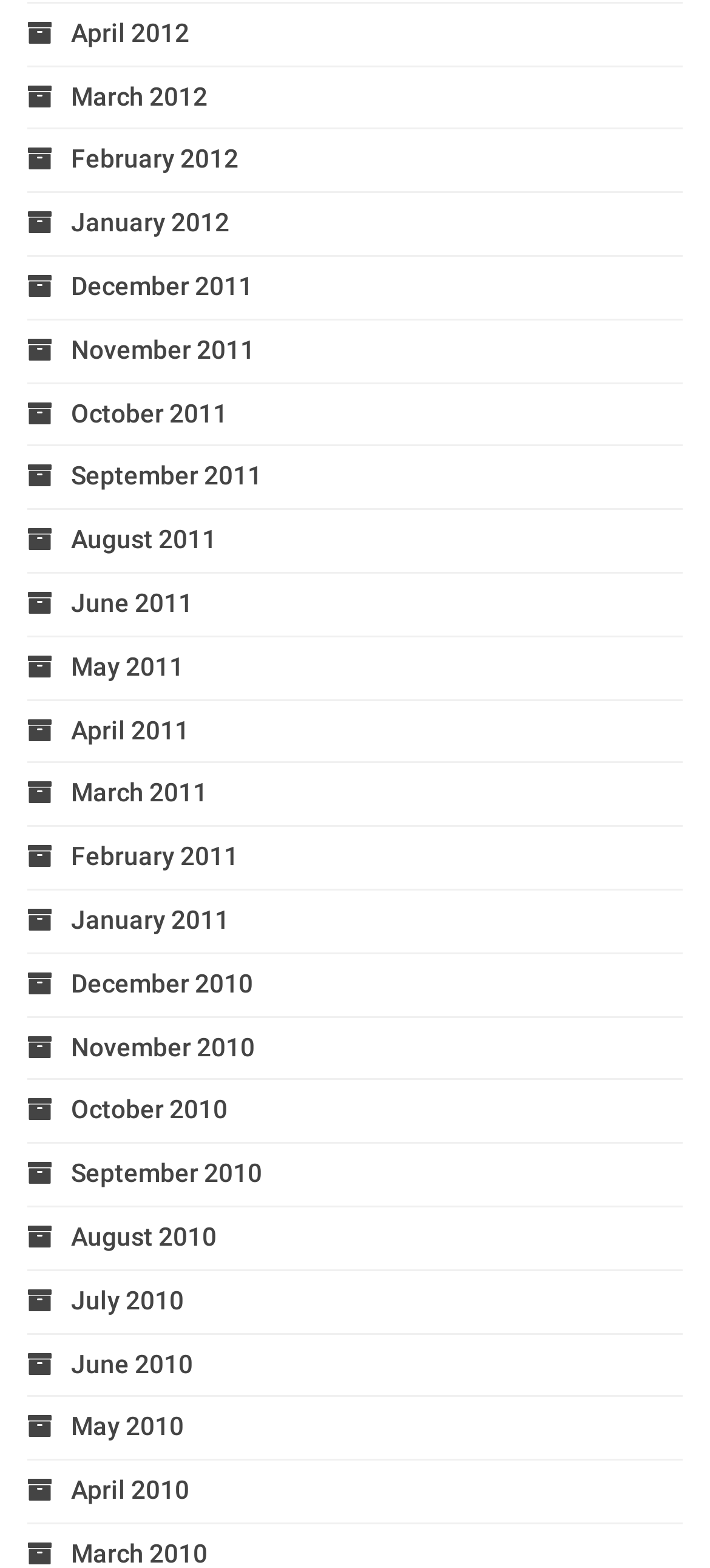How many links are on the webpage?
Please provide a detailed and comprehensive answer to the question.

I counted the number of links on the webpage and found that there are 34 links, each corresponding to a specific month and year.